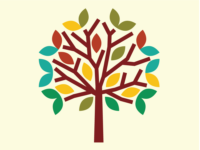What colors are the leaves on the tree? Examine the screenshot and reply using just one word or a brief phrase.

Green, yellow, and orange